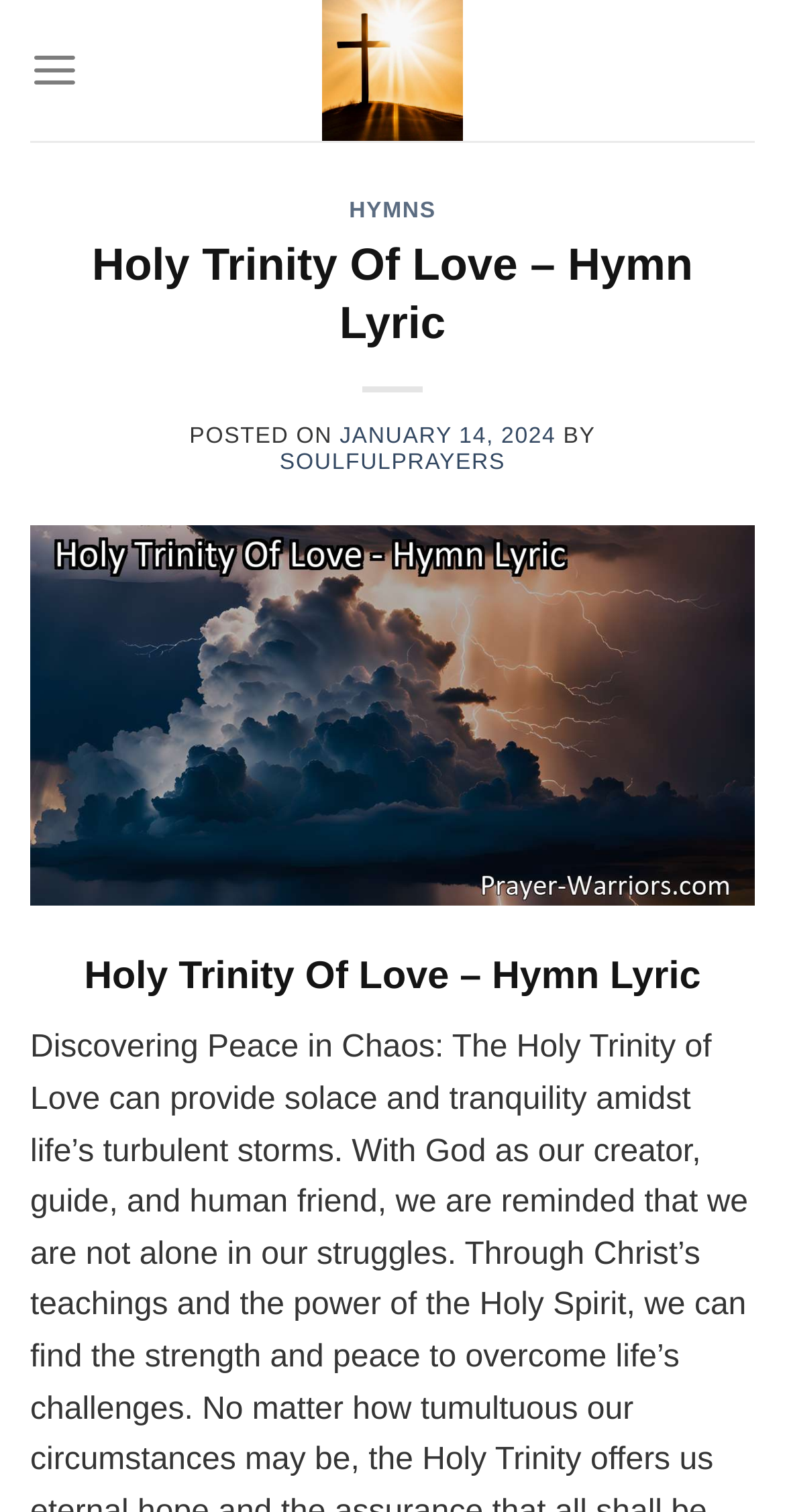What is the purpose of the webpage?
Look at the image and answer the question using a single word or phrase.

Find peace in chaos